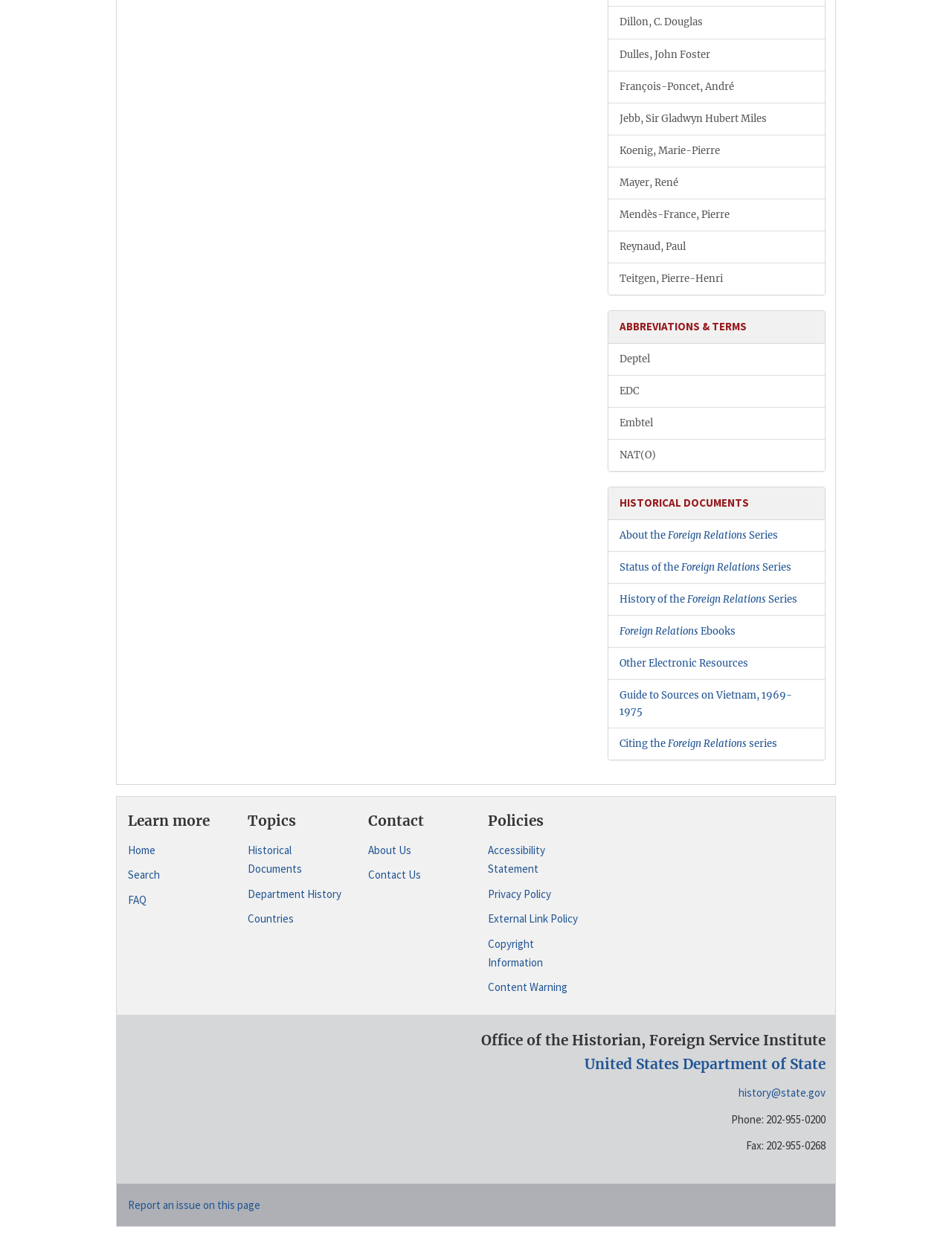Identify and provide the bounding box for the element described by: "NAT(O)".

[0.639, 0.355, 0.866, 0.38]